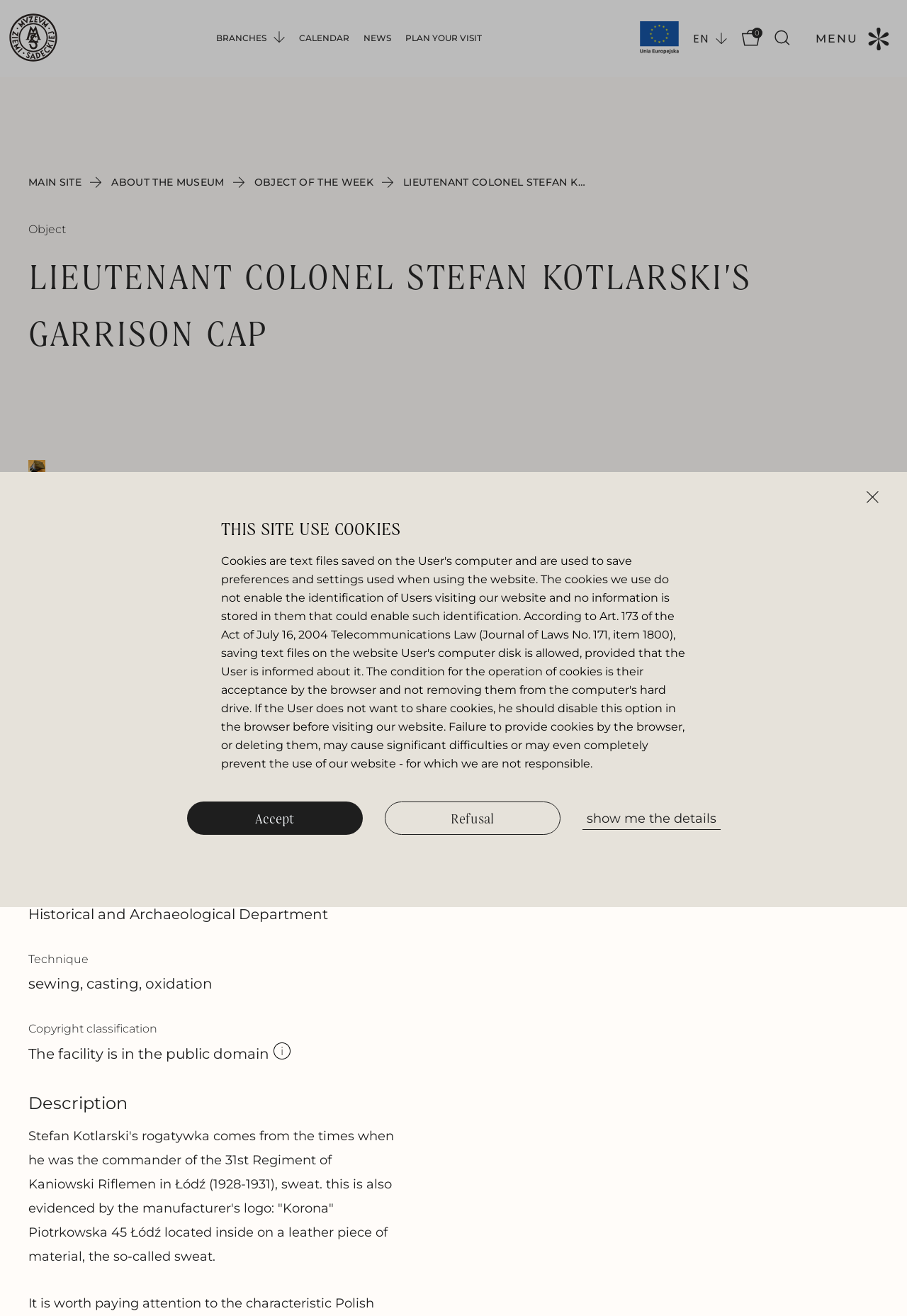Illustrate the webpage's structure and main components comprehensively.

This webpage is about the Museum of Nowy Sącz land, specifically featuring Lieutenant Colonel Stefan Kotlarski's garrison cap. At the top right corner, there is a "Close" button accompanied by an image. Below it, a heading "THIS SITE USE COOKIES" is displayed, followed by three buttons: "Accept", "Refusal", and "Show me the details".

On the top left, a "Go to the home page" link is situated, accompanied by an image. Next to it, there are several links and buttons, including "BRANCHES", "CALENDAR", "NEWS", "PLAN YOUR VISIT", "EU projects", and "EN Change the language". Each of these elements has an associated image.

On the right side, there is a "Go to basket" link with an image, followed by a "0" static text. Below it, an "Internet search engine" button is located, accompanied by an image. At the bottom right corner, an "Open the main menu" button is situated, with a "MENU" static text and an image.

The main content of the webpage is divided into sections. The first section displays the object of the week, Lieutenant Colonel Stefan Kotlarski's garrison cap, with a heading "Object" and a subheading "LIEUTENANT COLONEL STEFAN KOTLARSKI'S GARRISON CAP". Below it, there are several sections, including "Information", "Inventory no", "Department", "Technique", "Copyright classification", and "Description", each with its corresponding static text.

In the "Description" section, a detailed text about Stefan Kotlarski's rogatywka is provided, mentioning its history and features. There are also two links with images, one of which redirects to a Wikipedia page about public domain.